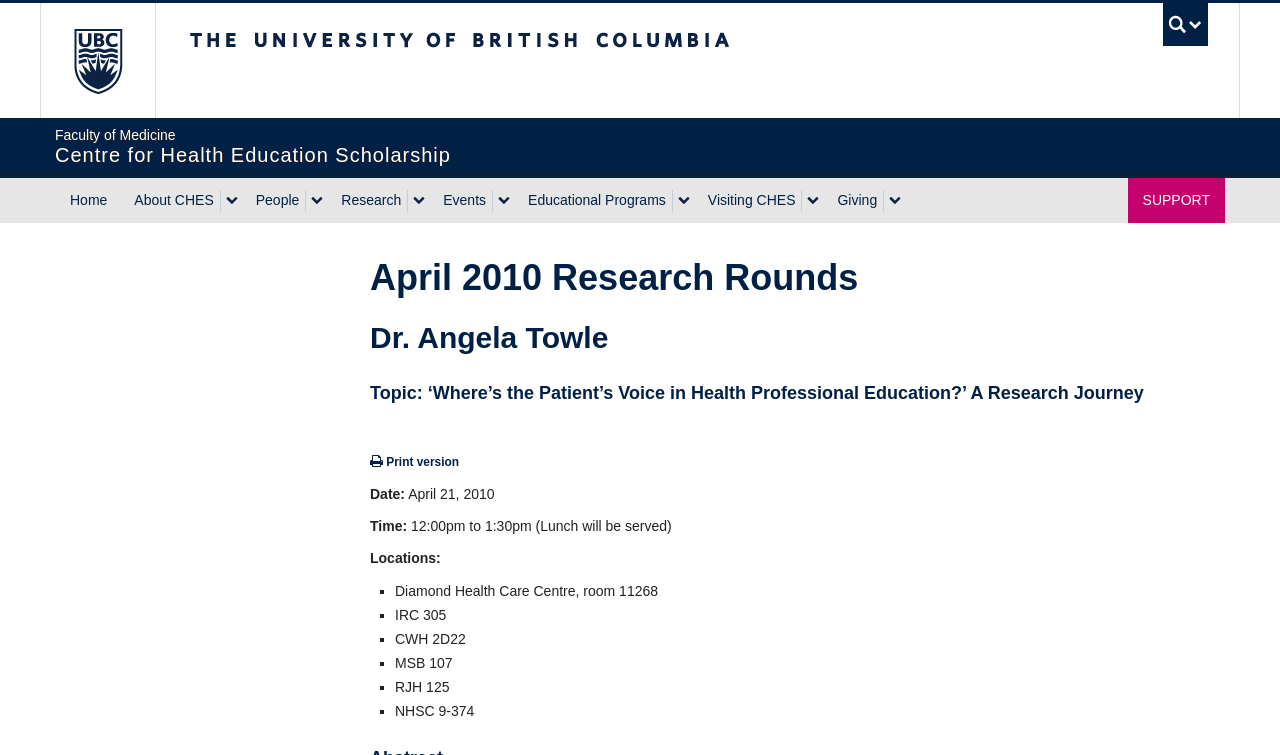Illustrate the webpage thoroughly, mentioning all important details.

The webpage appears to be an event page for a research presentation titled "Where's the Patient's Voice in Health Professional Education?" by Dr. Angela Towle, hosted by the Centre for Health Education Scholarship at the University of British Columbia.

At the top of the page, there is a search bar and a series of links to the university's main page, the faculty of medicine, and the centre for health education scholarship. A button labeled "UBC Search" is located to the right of the search bar.

Below the search bar, there is a navigation menu with links to various sections of the website, including "Home", "About CHES", "People", "Research", "Events", "Educational Programs", "Visiting CHES", and "Giving". Each of these links has a corresponding button to expand or collapse the menu.

The main content of the page is divided into several sections. The first section displays the title of the event, "April 2010 Research Rounds", followed by the presenter's name, "Dr. Angela Towle", and the topic of the presentation. Below this, there is a link to a print version of the page.

The next section displays the details of the event, including the date, time, and locations. The date is listed as April 21, 2010, and the time is from 12:00 pm to 1:30 pm, with lunch being served. The locations are listed as Diamond Health Care Centre, room 11268, IRC 305, CWH 2D22, MSB 107, RJH 125, and NHSC 9-374, each marked with a bullet point.

Overall, the page appears to be a straightforward event listing page with a simple layout and clear organization.